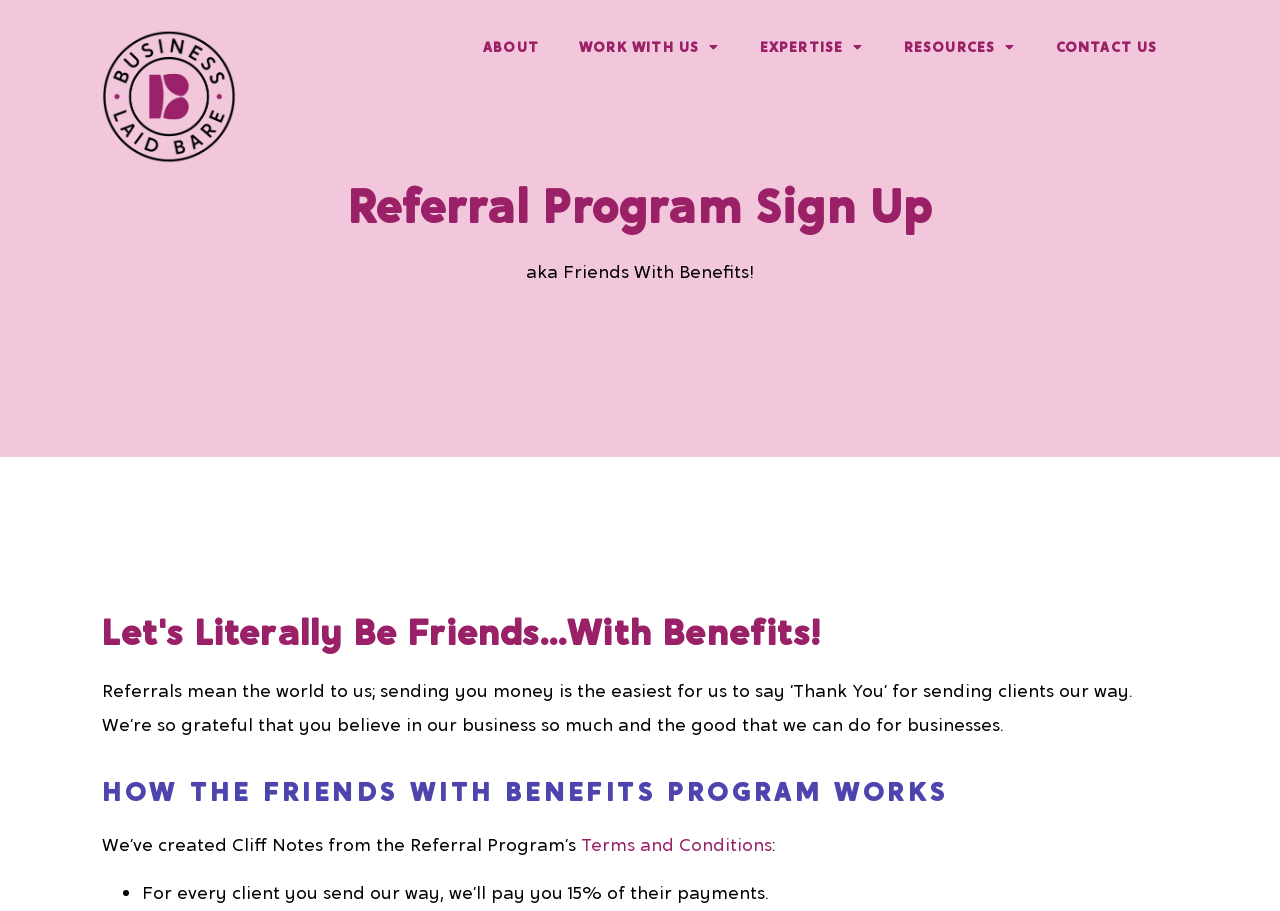Answer with a single word or phrase: 
What is the importance of referrals to the business?

Mean the world